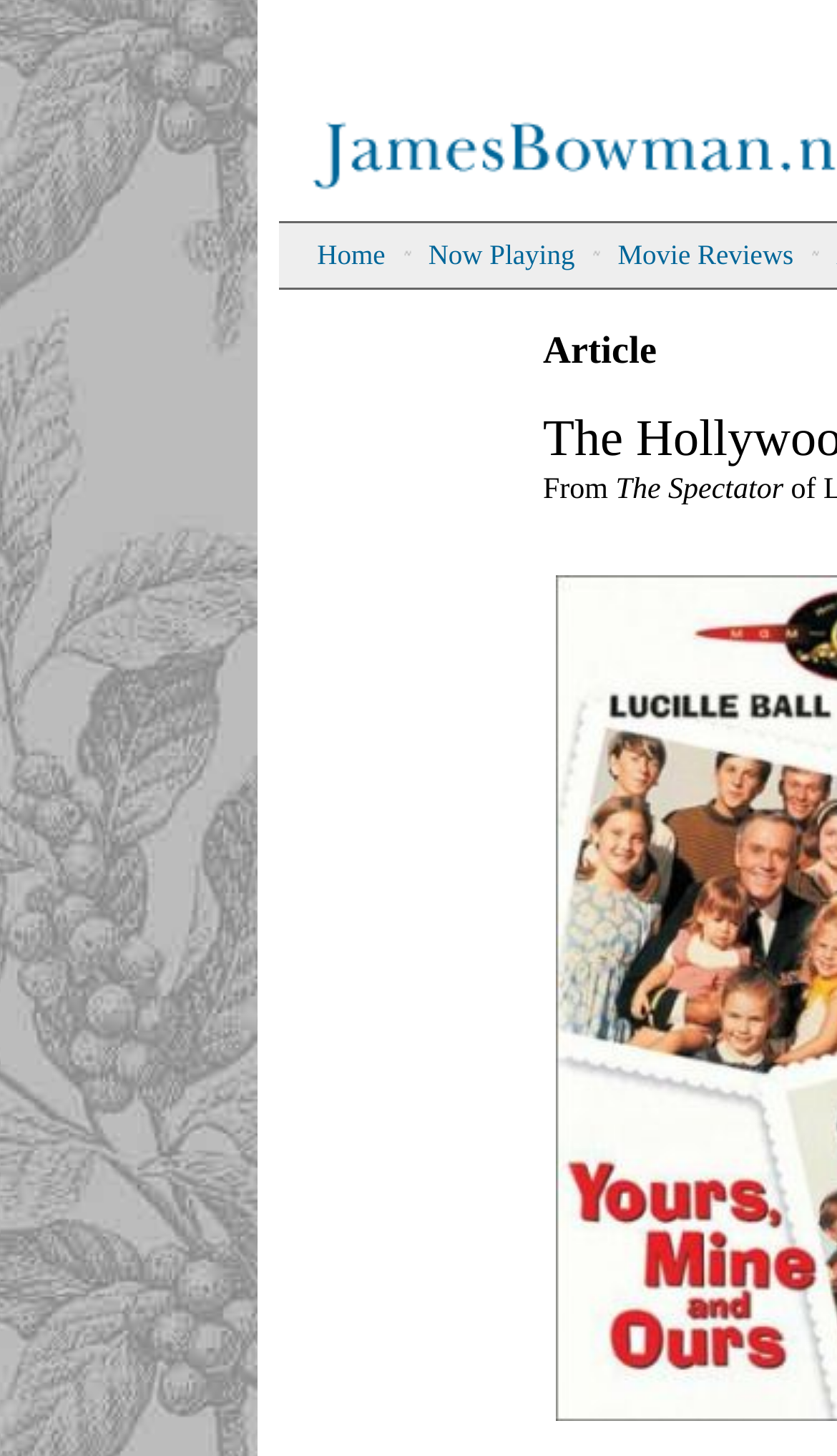How many images are on the top navigation bar?
Examine the screenshot and reply with a single word or phrase.

5